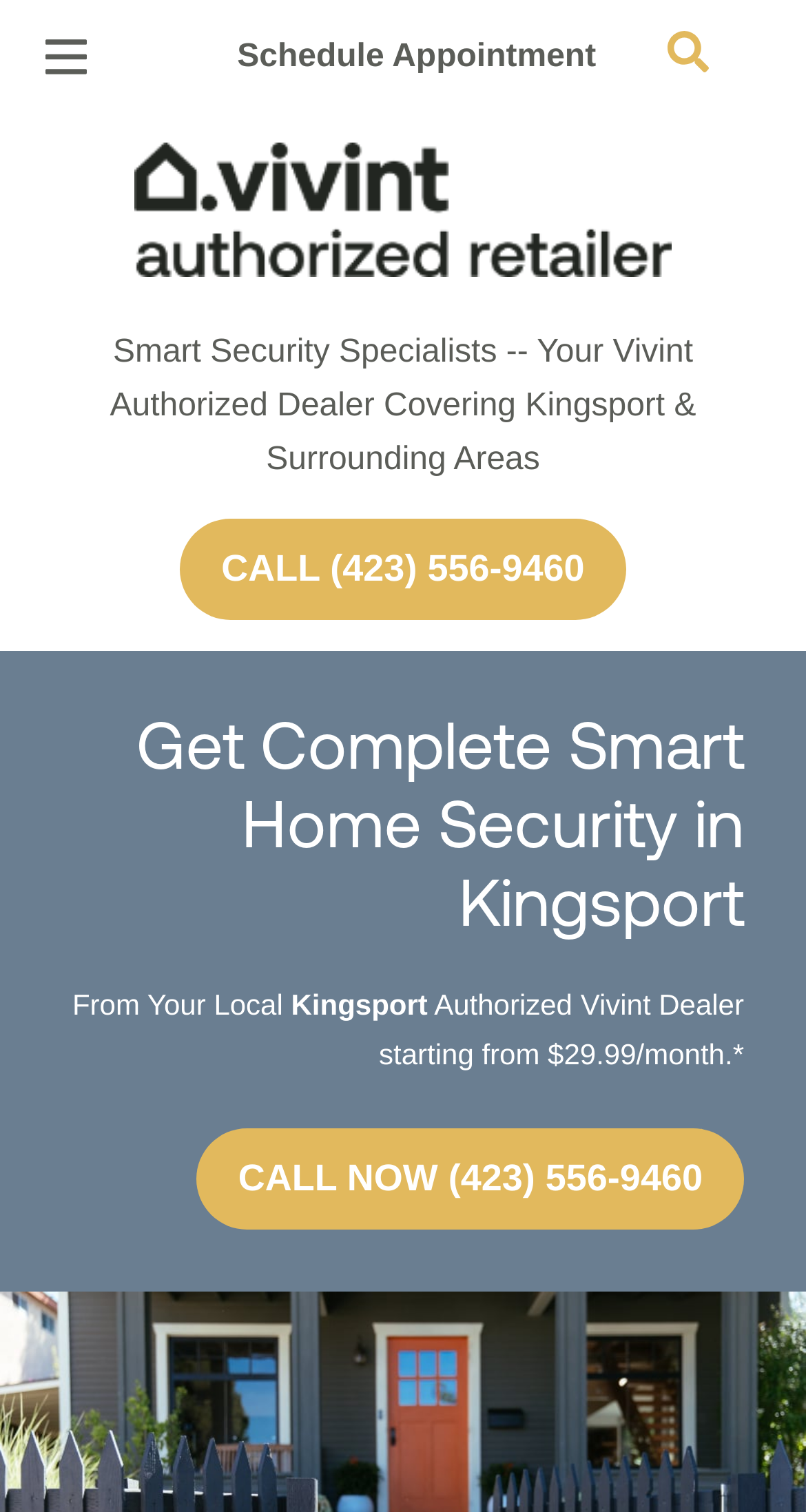Using the description: "parent_node: Cameras title="Expand Menu"", identify the bounding box of the corresponding UI element in the screenshot.

[0.5, 0.16, 0.59, 0.223]